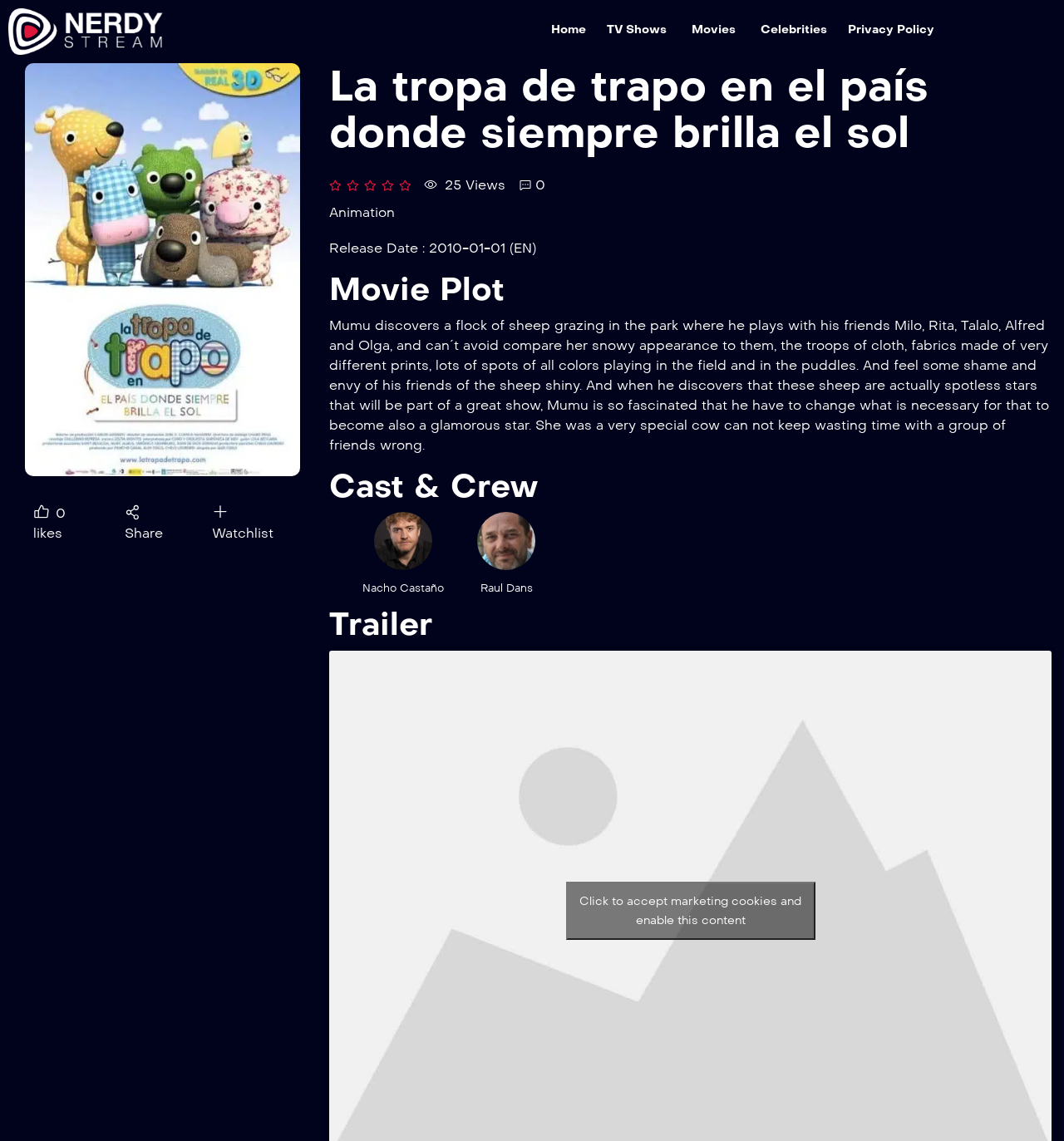What is the plot of the movie about?
Please describe in detail the information shown in the image to answer the question.

I found the plot by reading the 'Movie Plot' section, which describes the story of the movie. The plot is about Mumu, a cow, and his friends, who are fascinated by a flock of sheep and want to become glamorous stars.